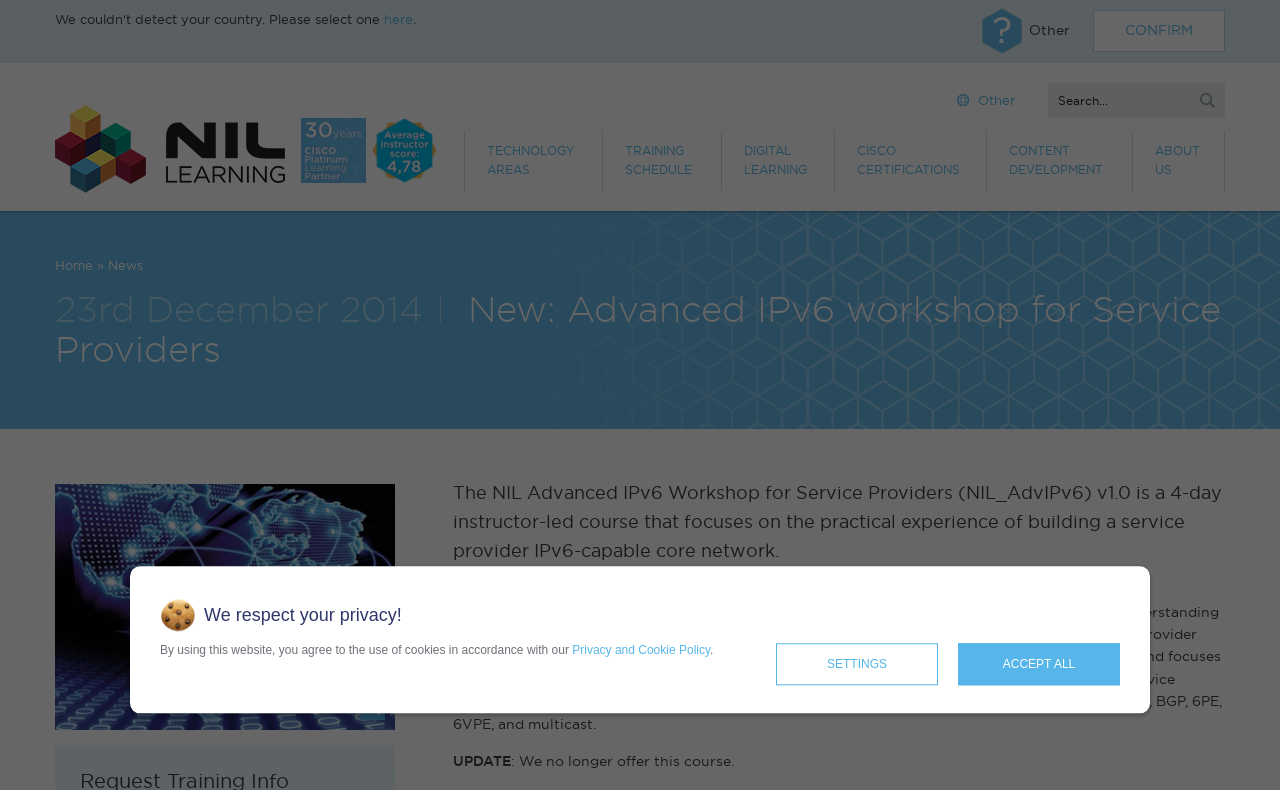Highlight the bounding box coordinates of the region I should click on to meet the following instruction: "Click on the CONFIRM link".

[0.854, 0.013, 0.957, 0.065]